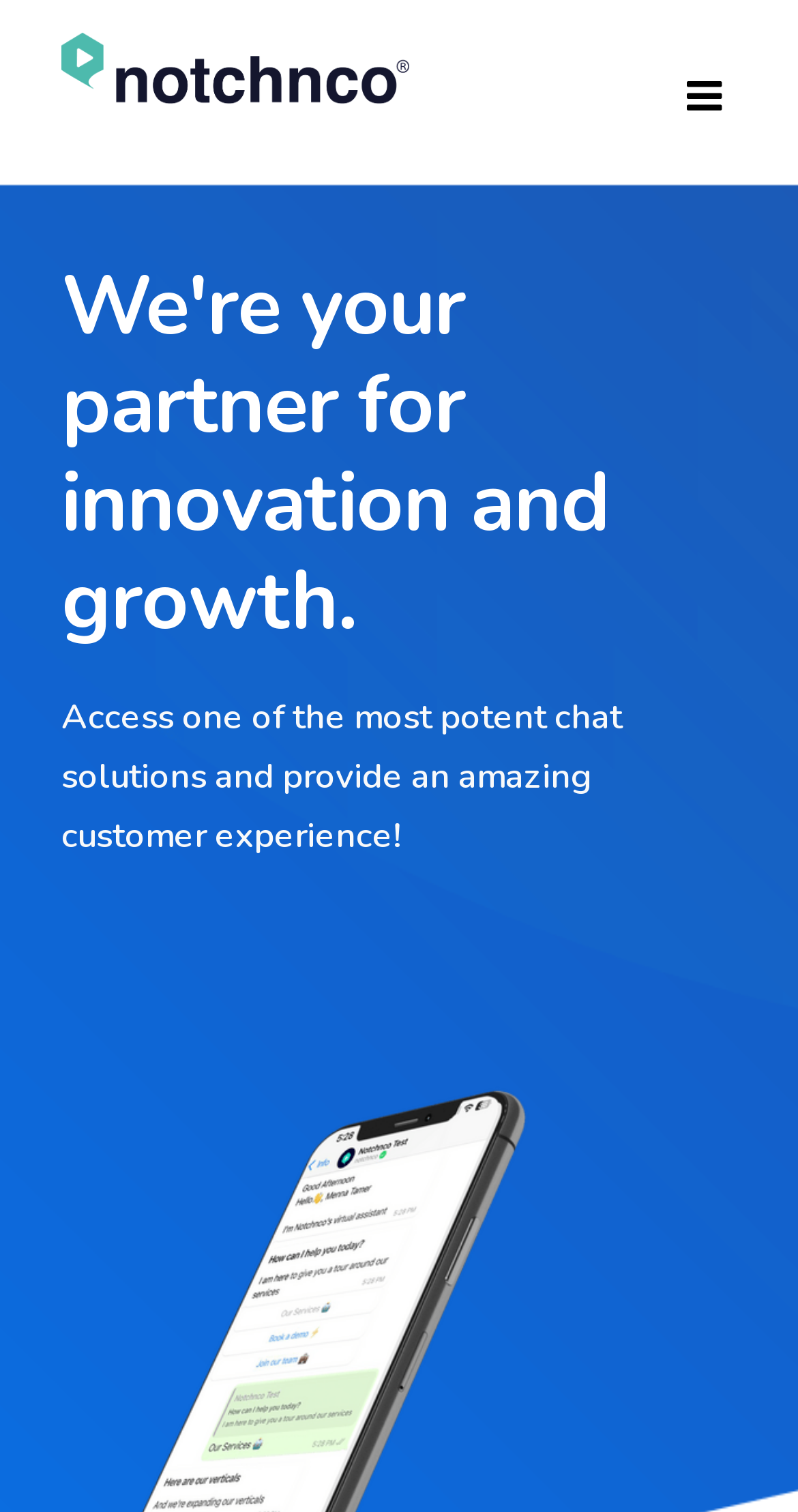Identify the bounding box coordinates for the UI element mentioned here: "Our Story". Provide the coordinates as four float values between 0 and 1, i.e., [left, top, right, bottom].

[0.179, 0.338, 0.923, 0.402]